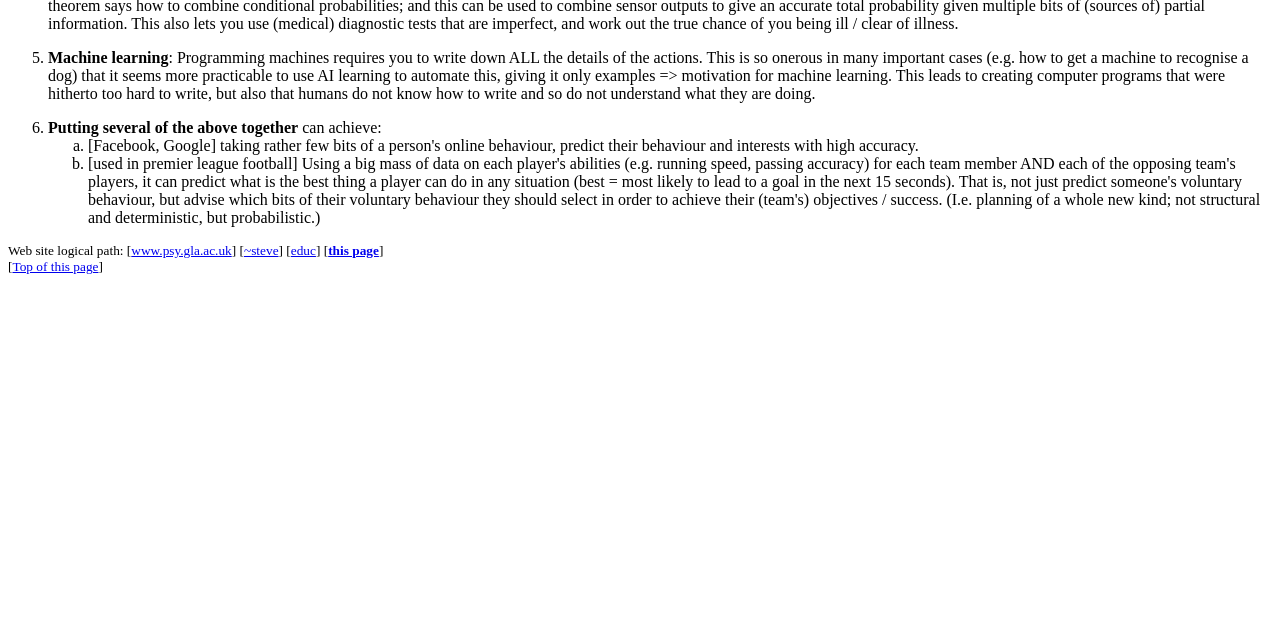Determine the bounding box coordinates for the HTML element mentioned in the following description: "this page". The coordinates should be a list of four floats ranging from 0 to 1, represented as [left, top, right, bottom].

[0.256, 0.38, 0.296, 0.404]